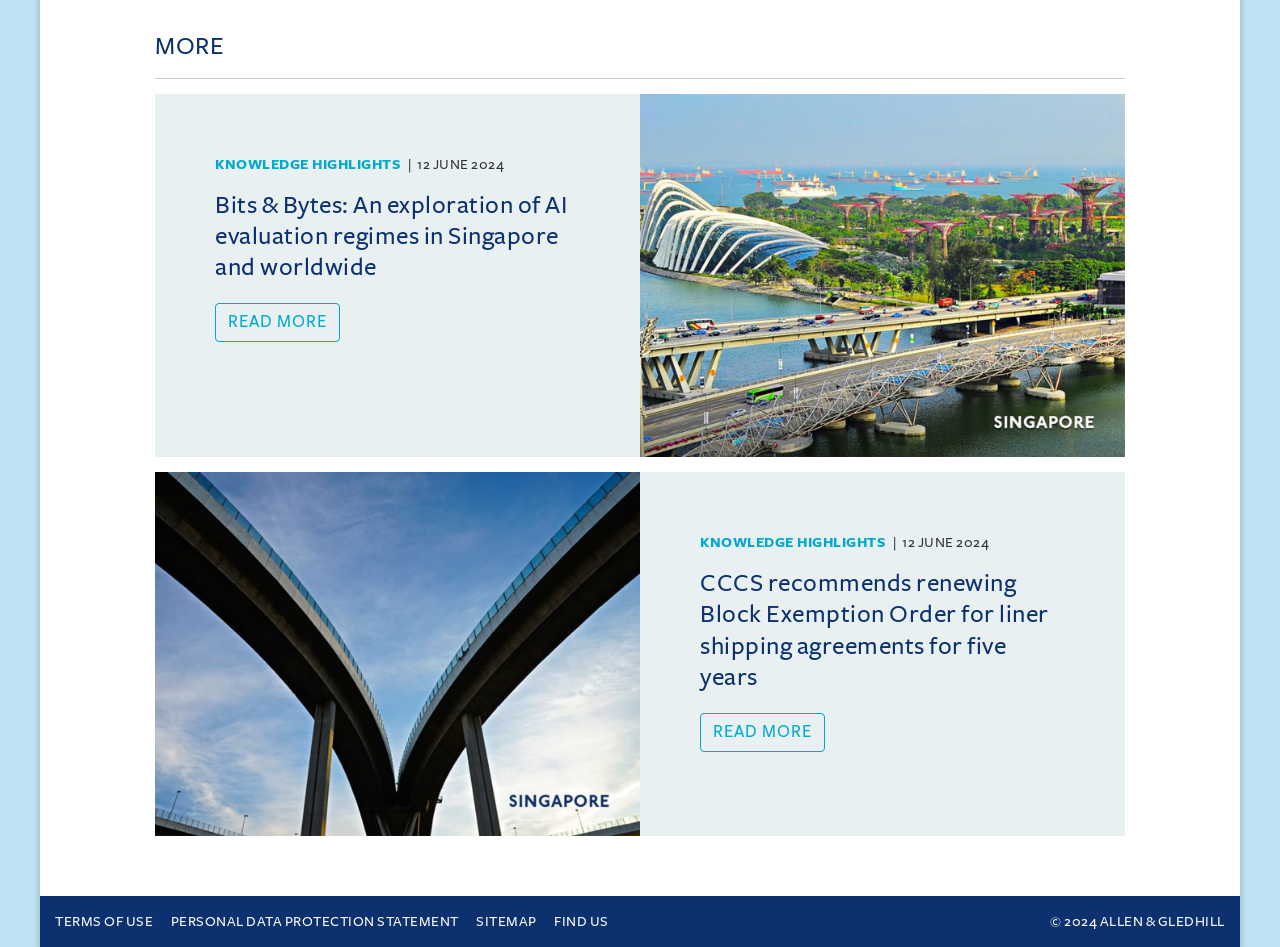What is the purpose of the 'READ MORE' link?
Based on the image, please offer an in-depth response to the question.

I inferred the purpose by looking at the context of the 'READ MORE' link, which is a child of an article element, and assuming it leads to a more detailed version of the article.